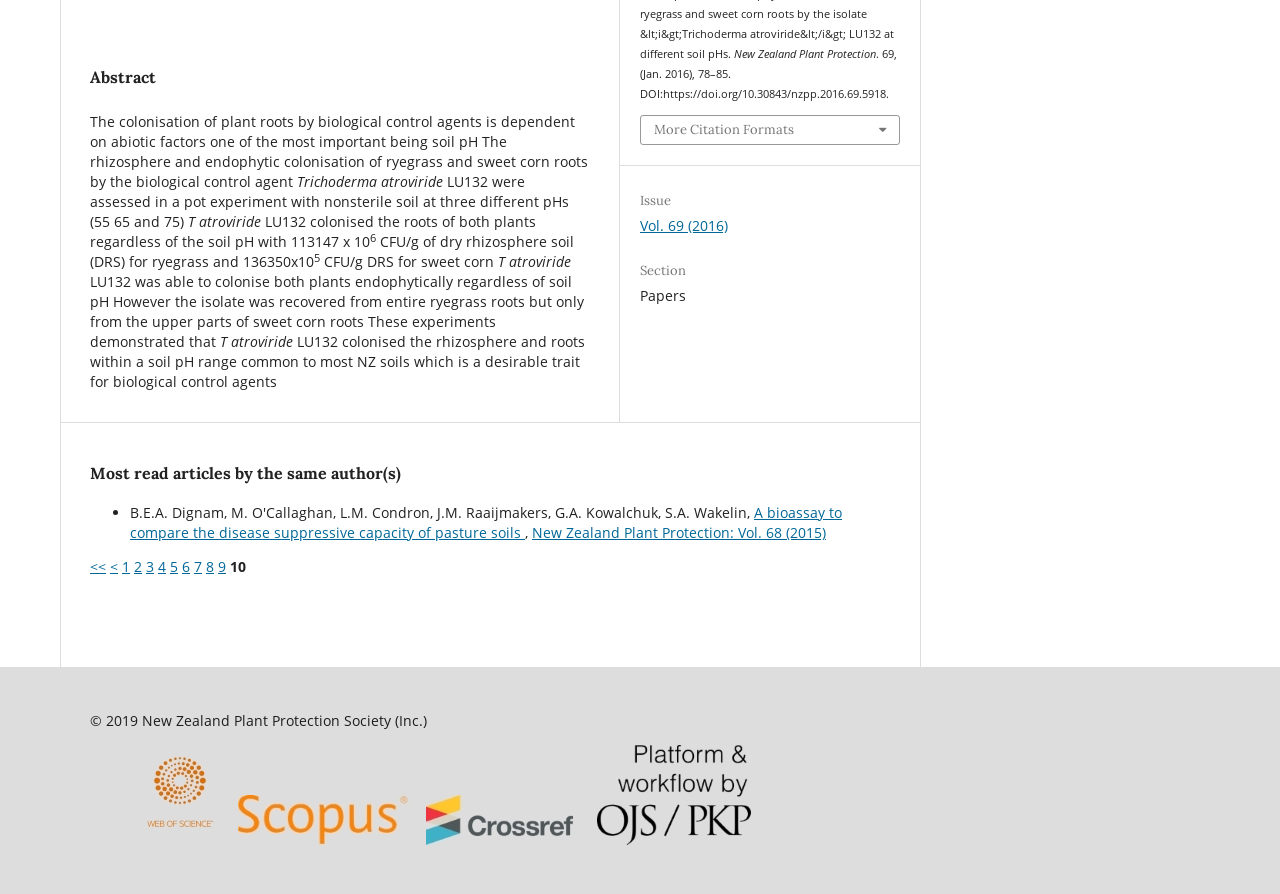Extract the bounding box coordinates for the UI element described by the text: "Vol. 69 (2016)". The coordinates should be in the form of [left, top, right, bottom] with values between 0 and 1.

[0.5, 0.241, 0.569, 0.262]